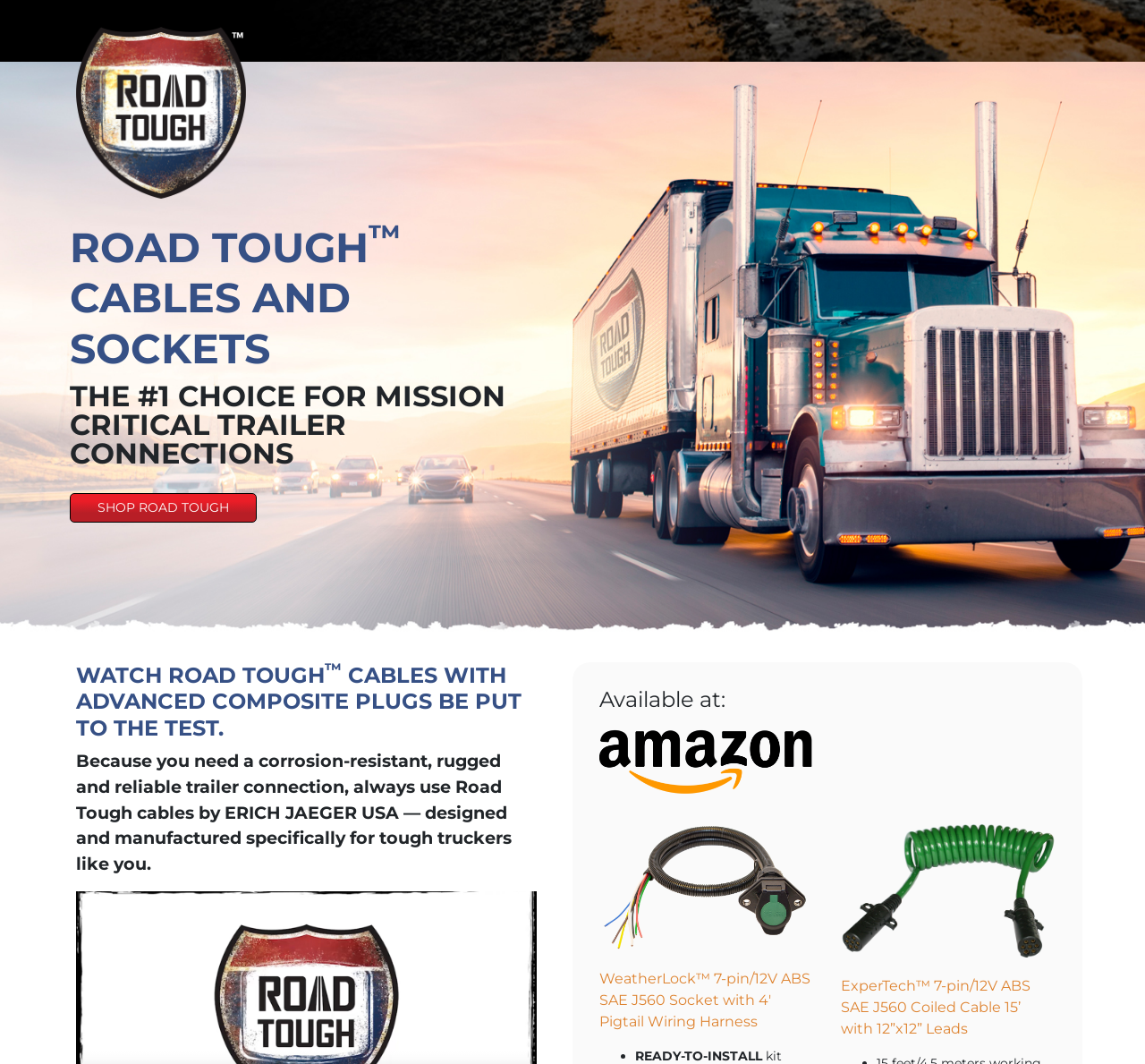Examine the screenshot and answer the question in as much detail as possible: What type of trailer connection is shown in the image?

The image element with the description '7-pin 12V ABS SAE J560' is located near the link element with the same description. This suggests that the image is showing a 7-pin 12V ABS SAE J560 trailer connection.